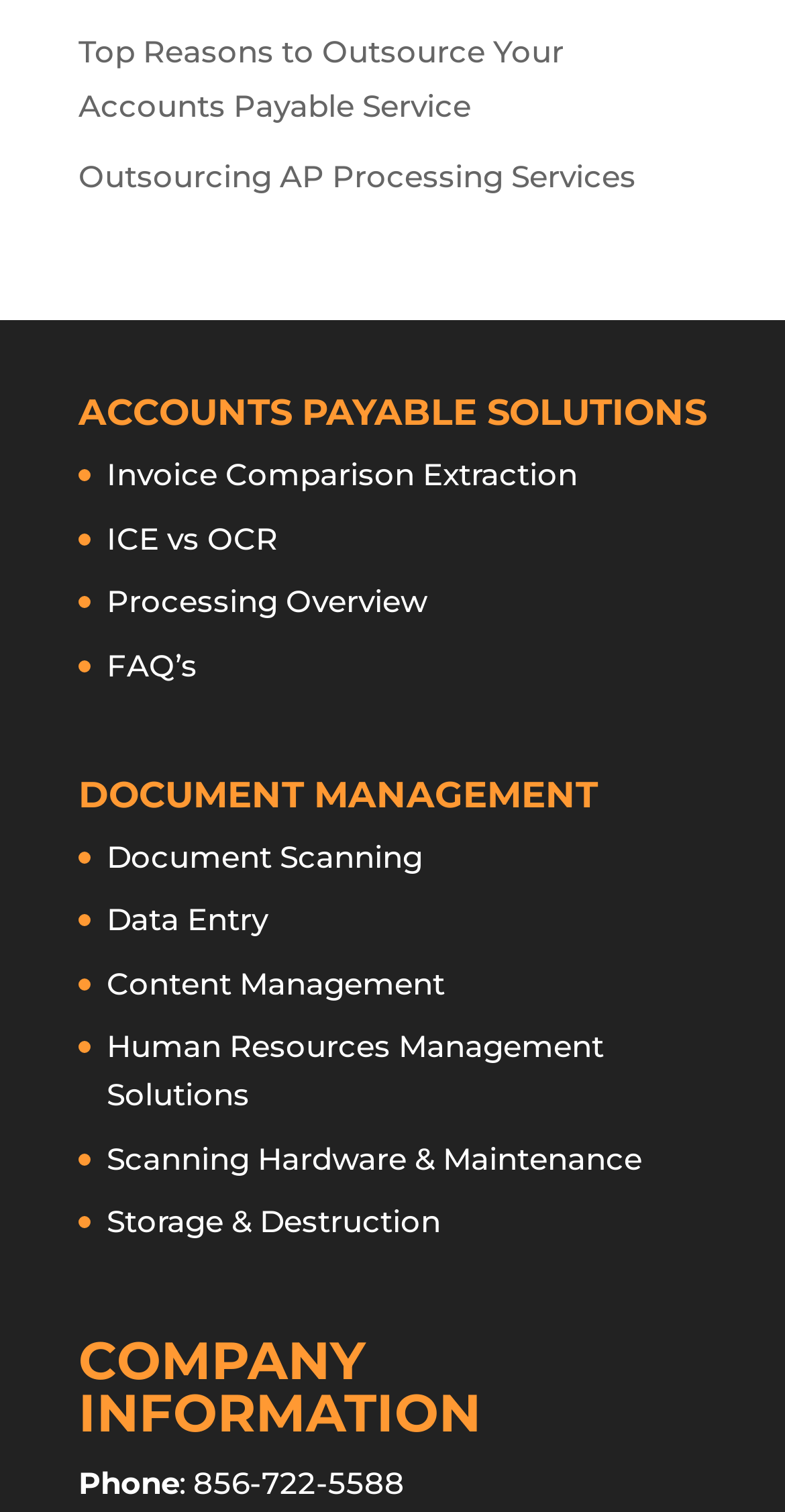Given the webpage screenshot and the description, determine the bounding box coordinates (top-left x, top-left y, bottom-right x, bottom-right y) that define the location of the UI element matching this description: Data Entry

[0.136, 0.596, 0.341, 0.621]